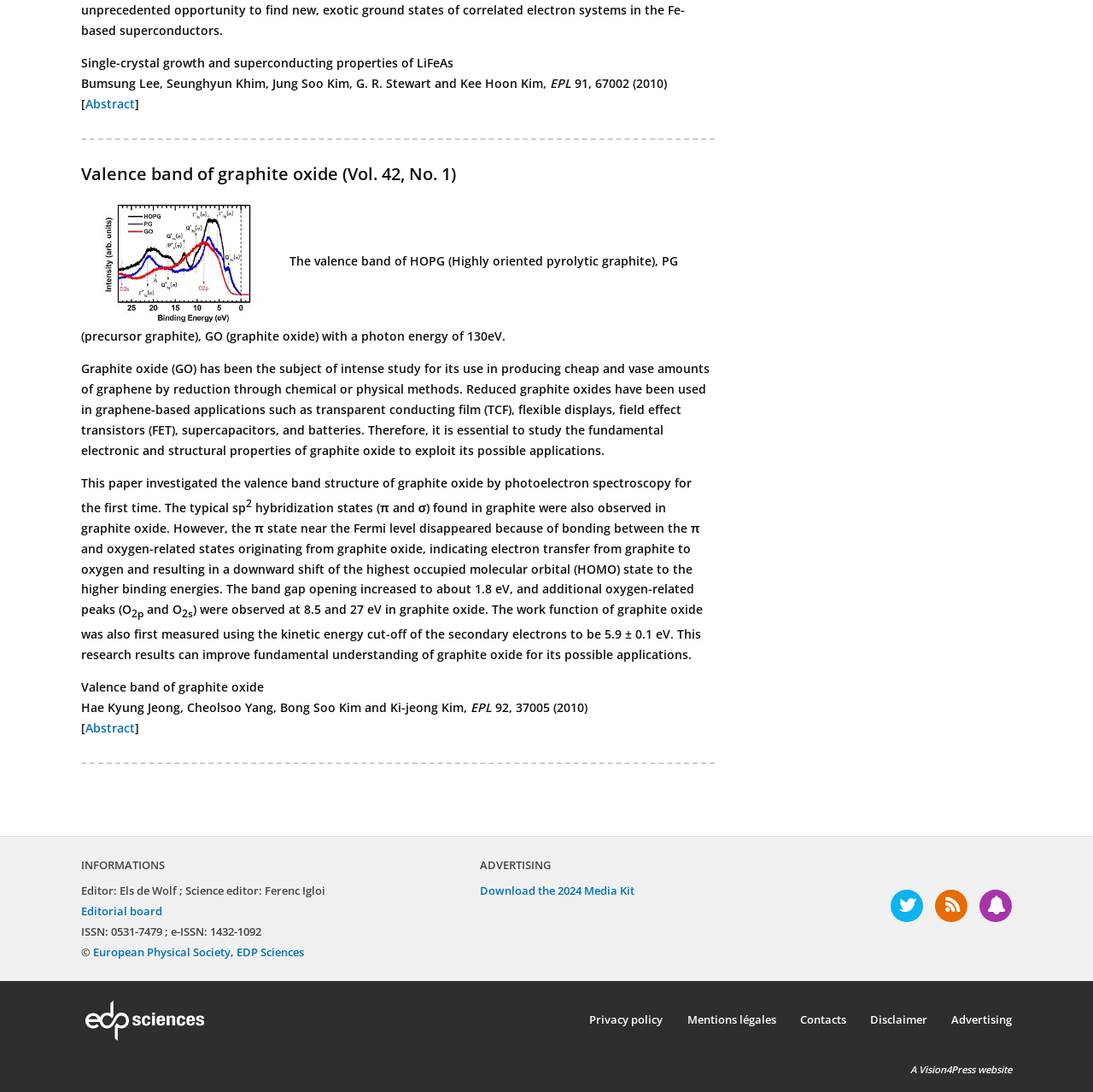Pinpoint the bounding box coordinates for the area that should be clicked to perform the following instruction: "Go to EDP Sciences".

[0.074, 0.915, 0.528, 0.954]